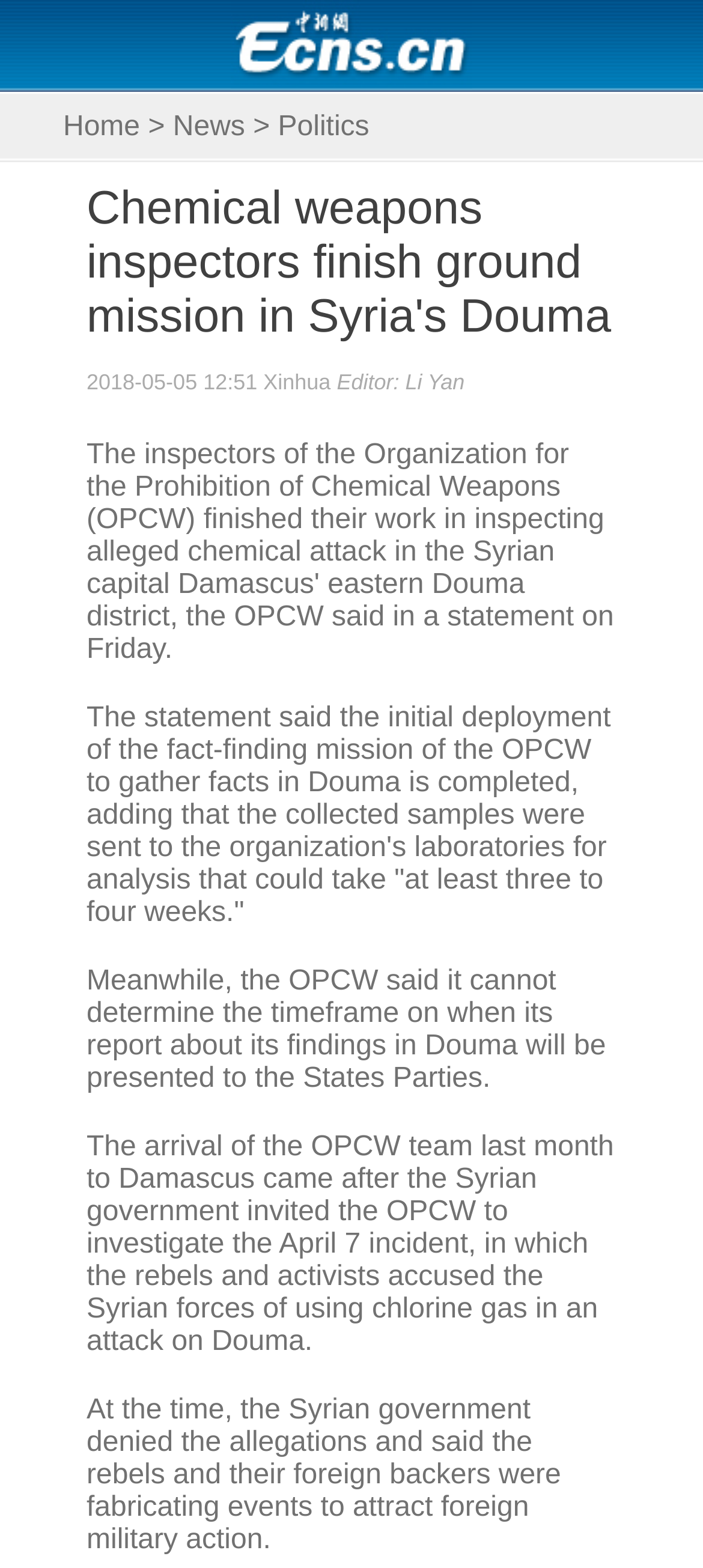What is the date of the current news article?
Based on the image, answer the question with a single word or brief phrase.

2018-05-05